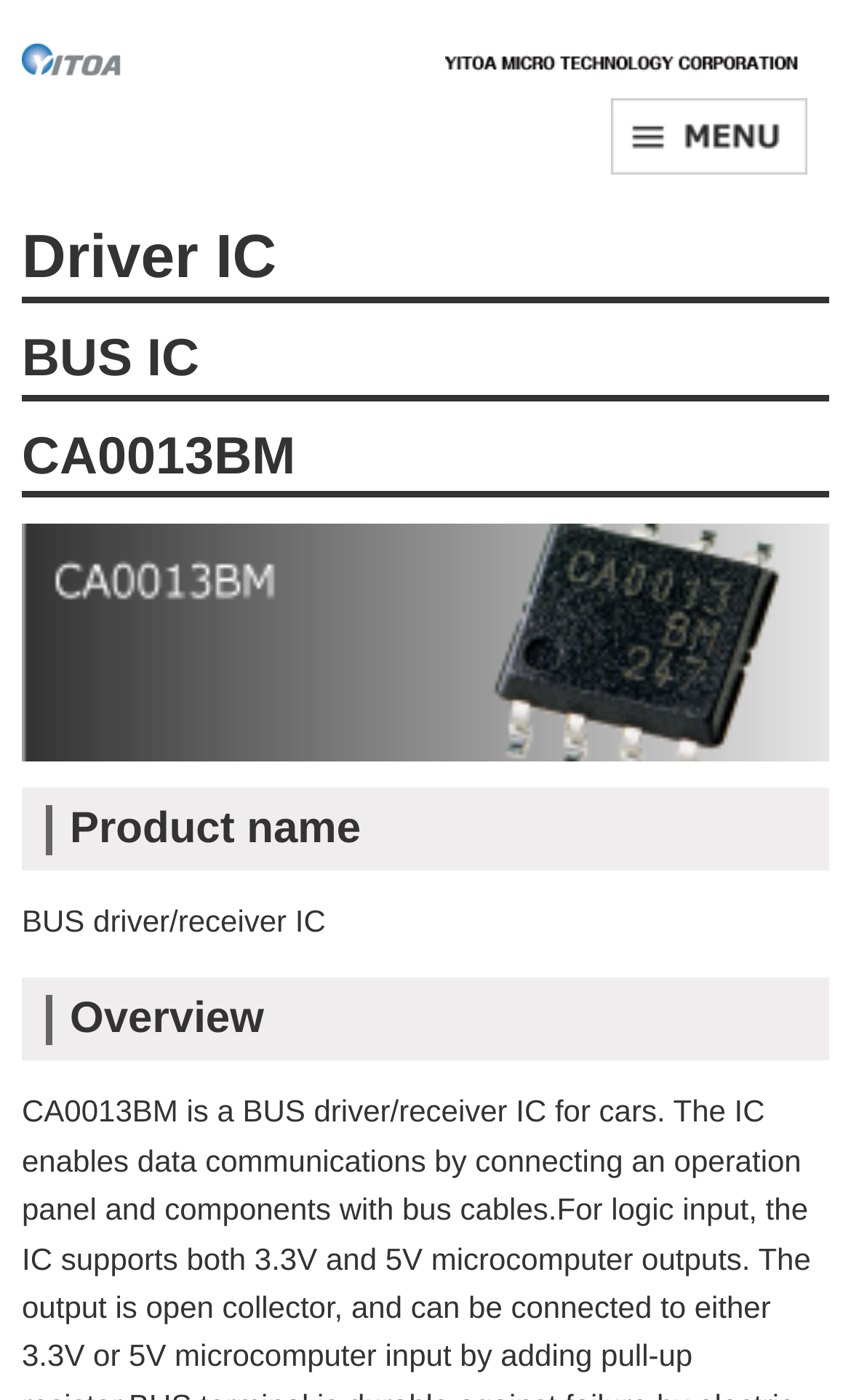Bounding box coordinates are specified in the format (top-left x, top-left y, bottom-right x, bottom-right y). All values are floating point numbers bounded between 0 and 1. Please provide the bounding box coordinate of the region this sentence describes: YITOA MICRO TECHNOLOGY CORPORATION

[0.026, 0.031, 0.256, 0.055]